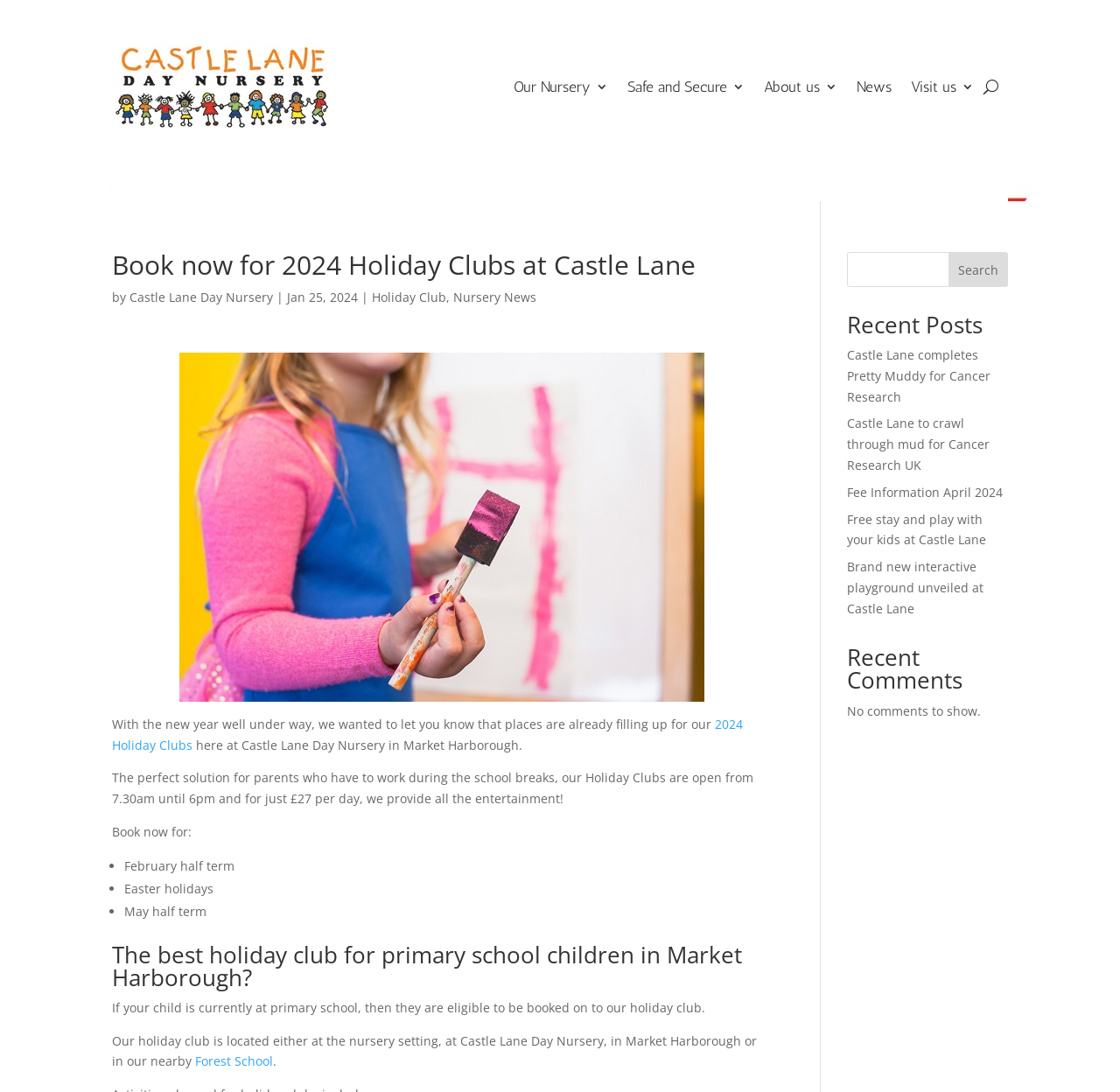Please find and provide the title of the webpage.

Book now for 2024 Holiday Clubs at Castle Lane